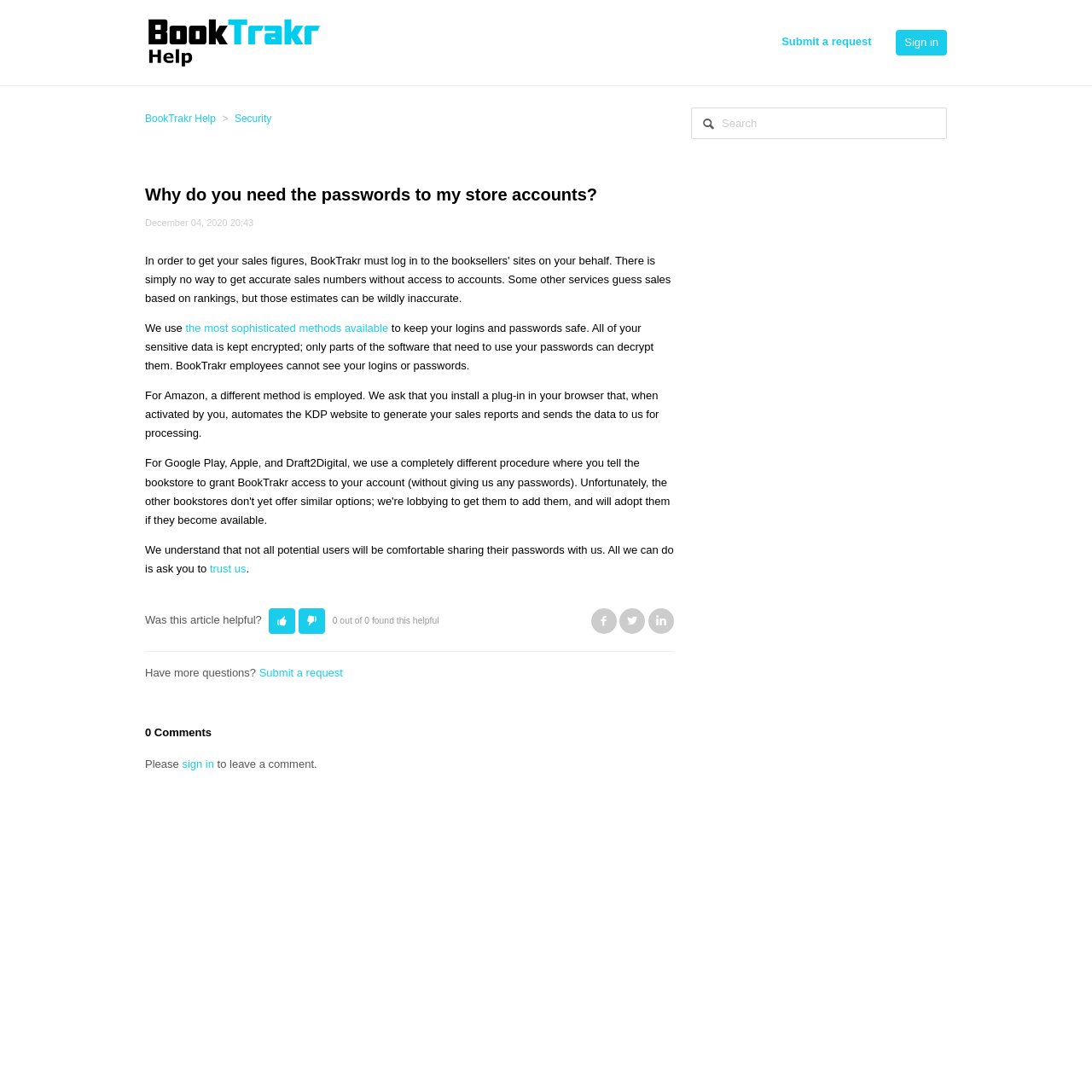How many comments are there on this article?
Using the information from the image, answer the question thoroughly.

The webpage shows a heading '0 Comments' at the bottom of the article, indicating that there are no comments on this article.